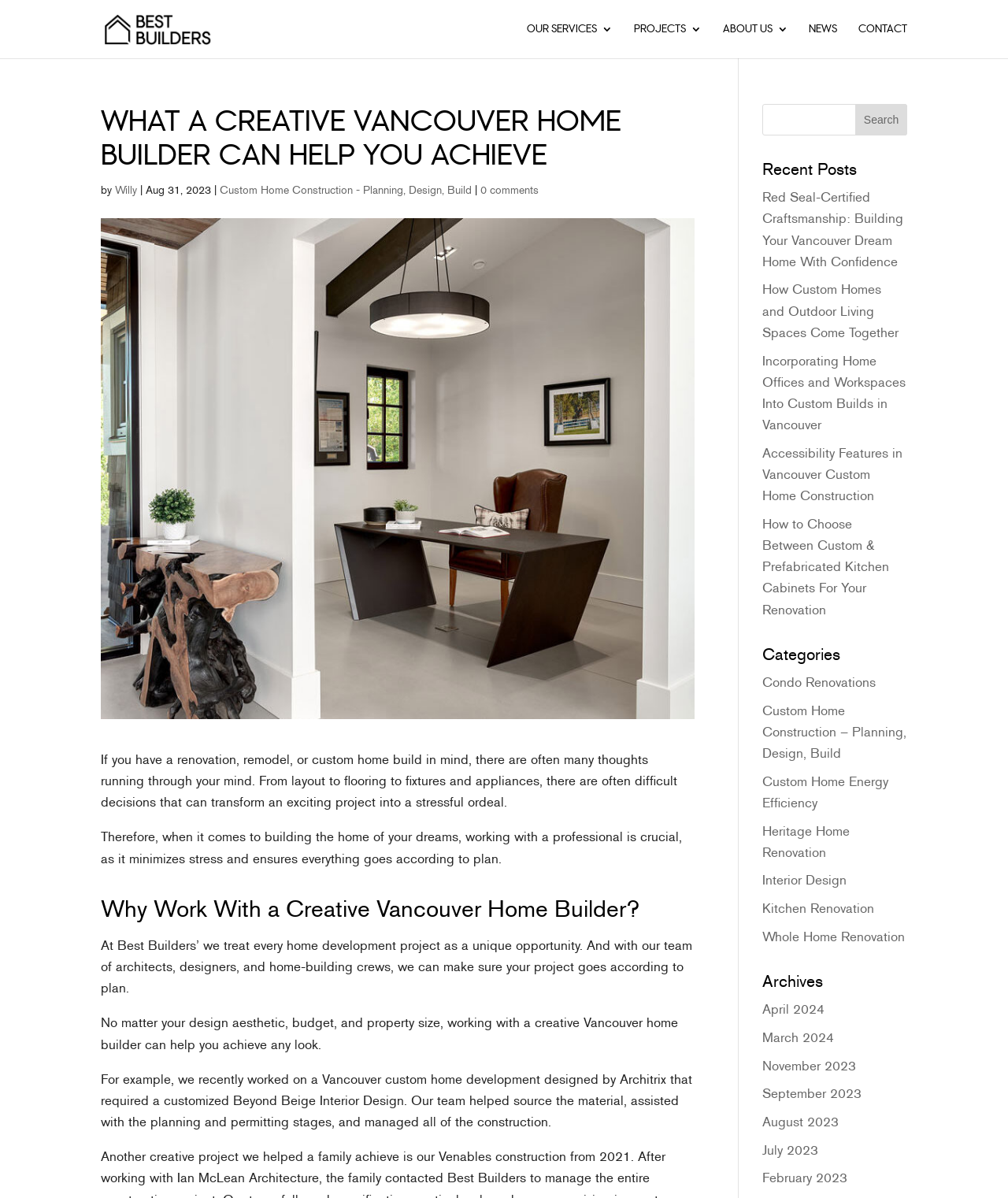Provide a thorough and detailed response to the question by examining the image: 
What is the topic of the article?

The topic of the article can be inferred from the heading 'WHAT A CREATIVE VANCOUVER HOME BUILDER CAN HELP YOU ACHIEVE' and the content of the article, which discusses the benefits of working with a home builder for custom home construction projects.